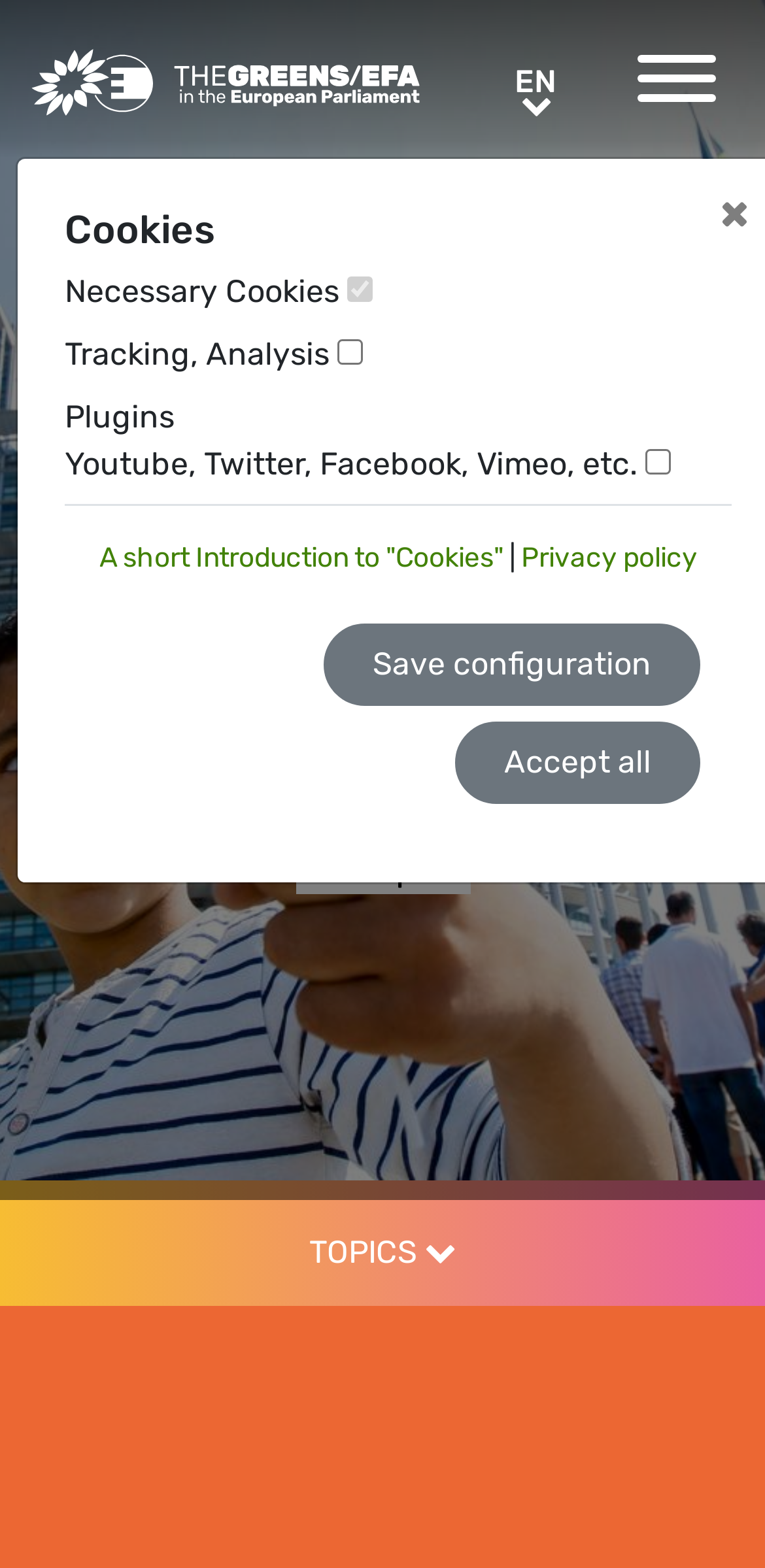Given the element description parent_node: Plugins value="4", specify the bounding box coordinates of the corresponding UI element in the format (top-left x, top-left y, bottom-right x, bottom-right y). All values must be between 0 and 1.

[0.844, 0.286, 0.877, 0.303]